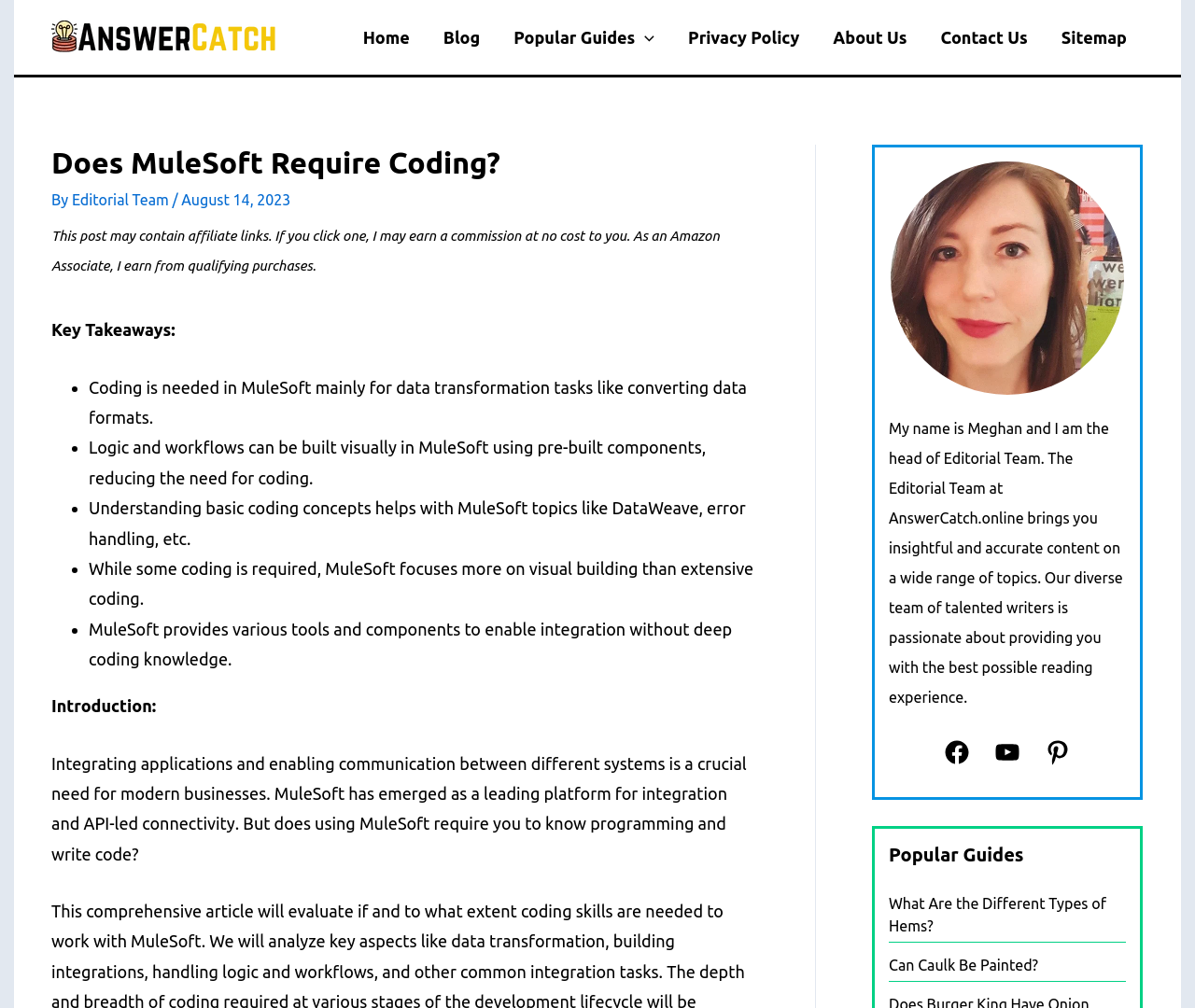Determine the bounding box coordinates for the HTML element mentioned in the following description: "Editorial Team". The coordinates should be a list of four floats ranging from 0 to 1, represented as [left, top, right, bottom].

[0.06, 0.19, 0.144, 0.207]